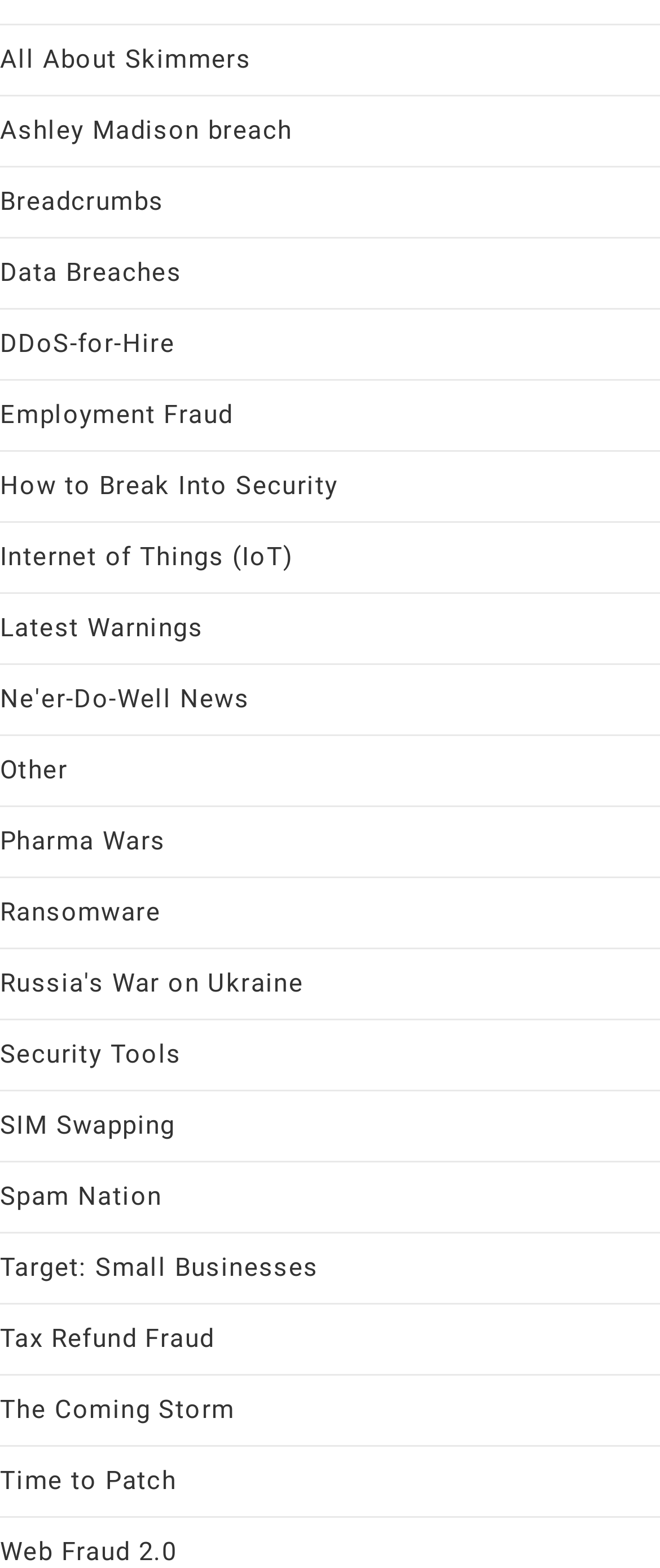Is there a link about IoT?
From the screenshot, provide a brief answer in one word or phrase.

Yes